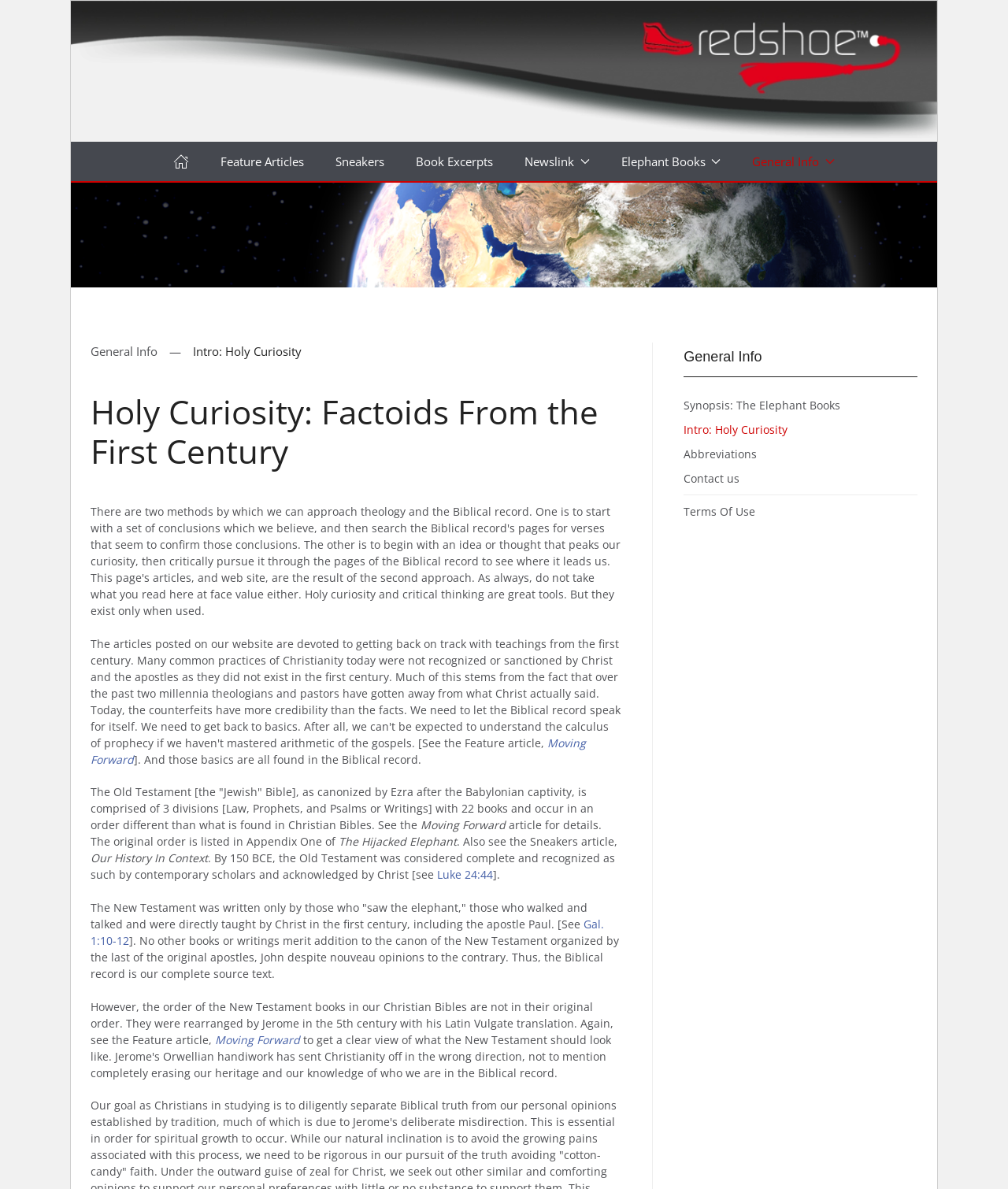Please extract the title of the webpage.

Holy Curiosity: Factoids From the First Century